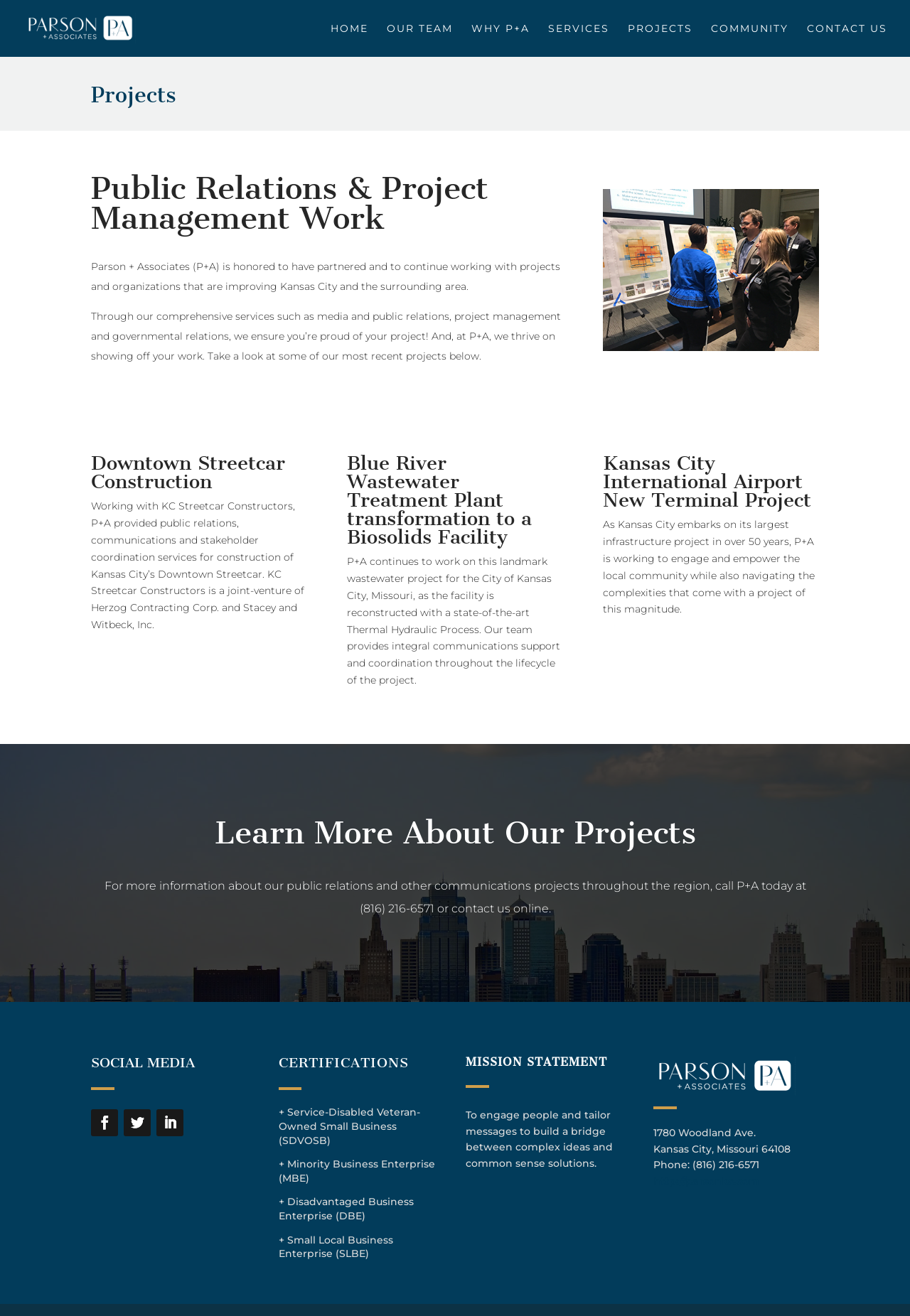What is the Downtown Streetcar Construction project about?
Answer the question using a single word or phrase, according to the image.

Public relations, communications, stakeholder coordination